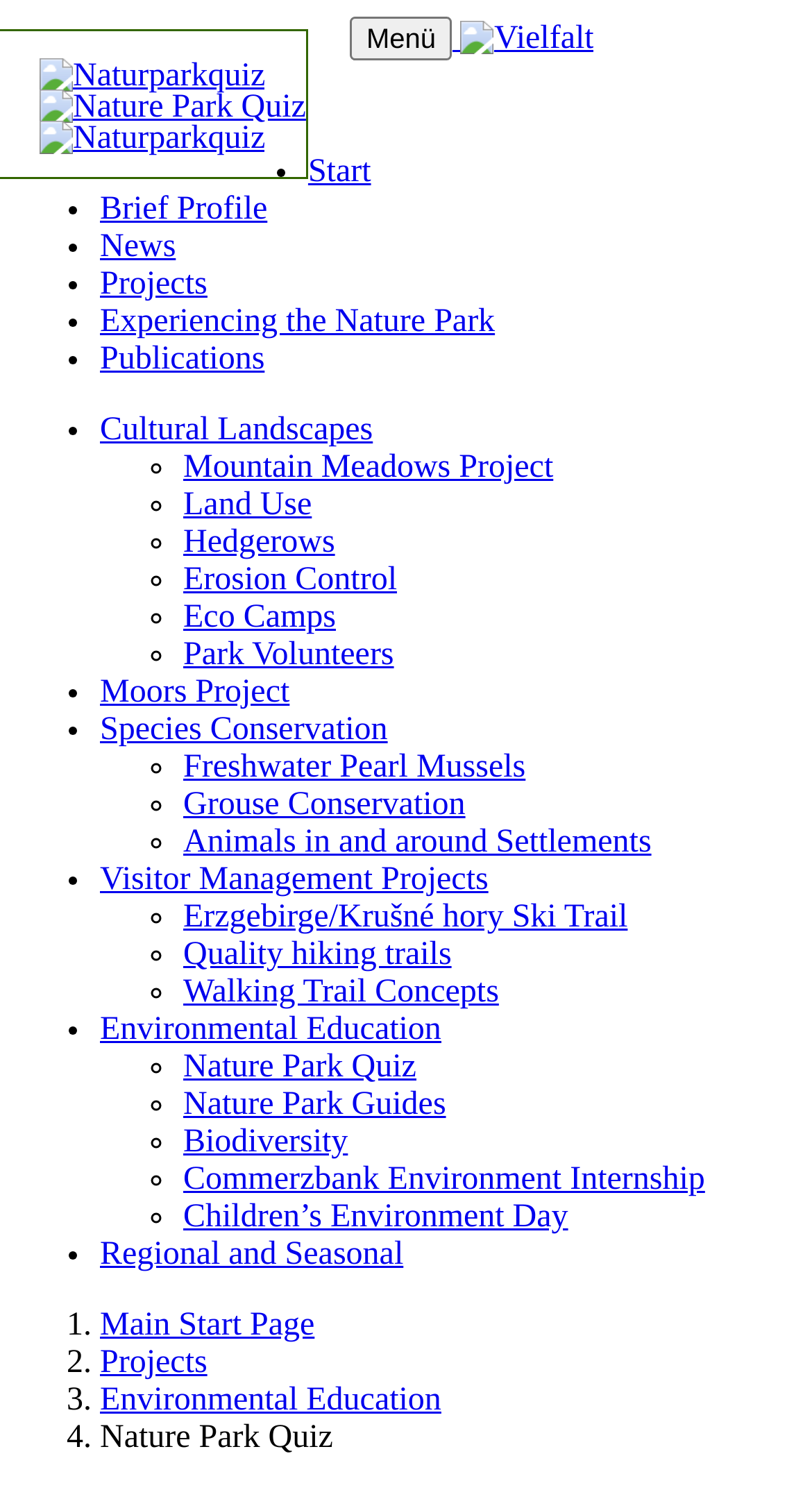Determine the bounding box coordinates of the clickable element necessary to fulfill the instruction: "Read about the 'Mountain Meadows Project'". Provide the coordinates as four float numbers within the 0 to 1 range, i.e., [left, top, right, bottom].

[0.226, 0.302, 0.681, 0.326]